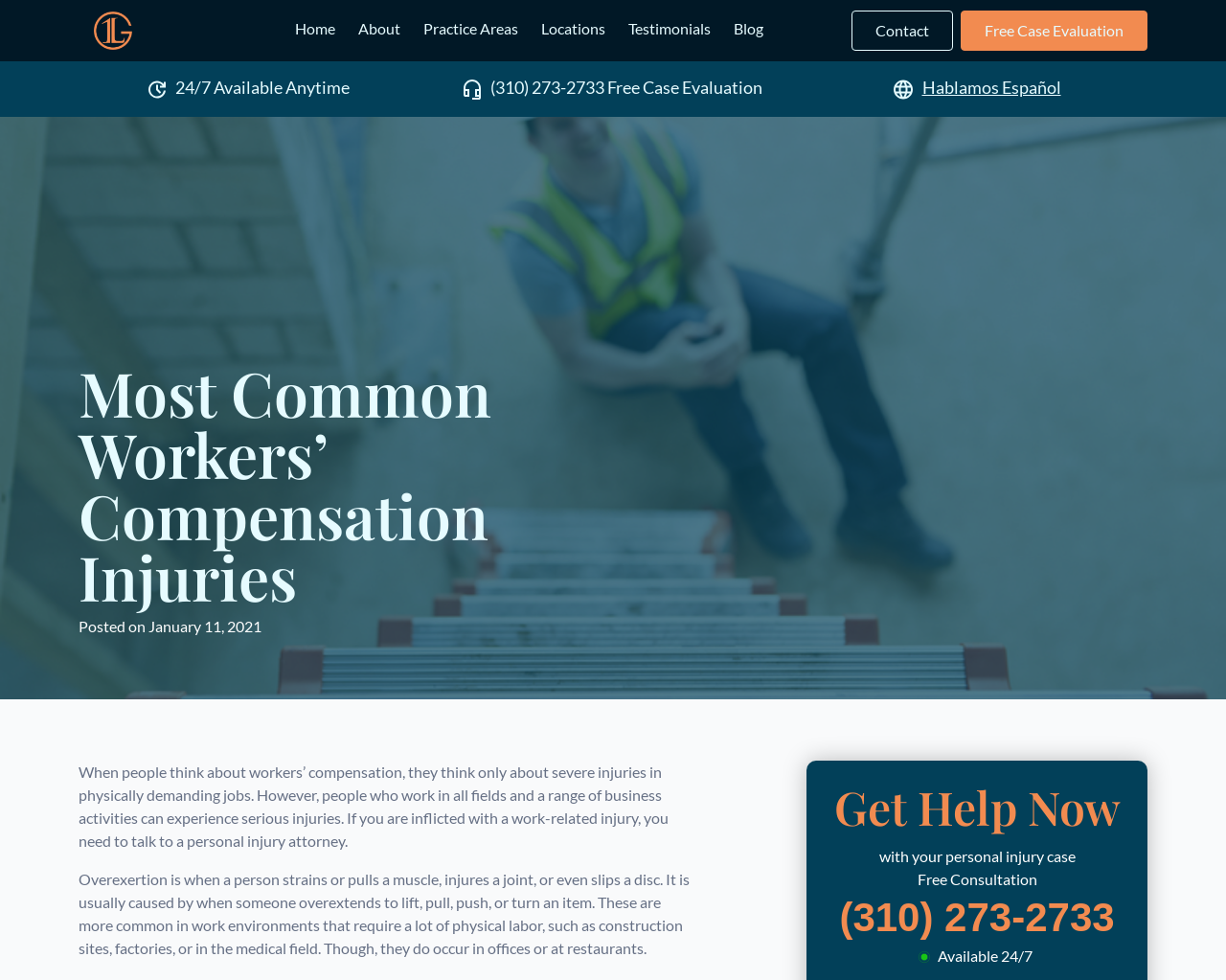Please locate the bounding box coordinates of the element's region that needs to be clicked to follow the instruction: "Click the 'Hablamos Español' link". The bounding box coordinates should be provided as four float numbers between 0 and 1, i.e., [left, top, right, bottom].

[0.729, 0.078, 0.865, 0.1]